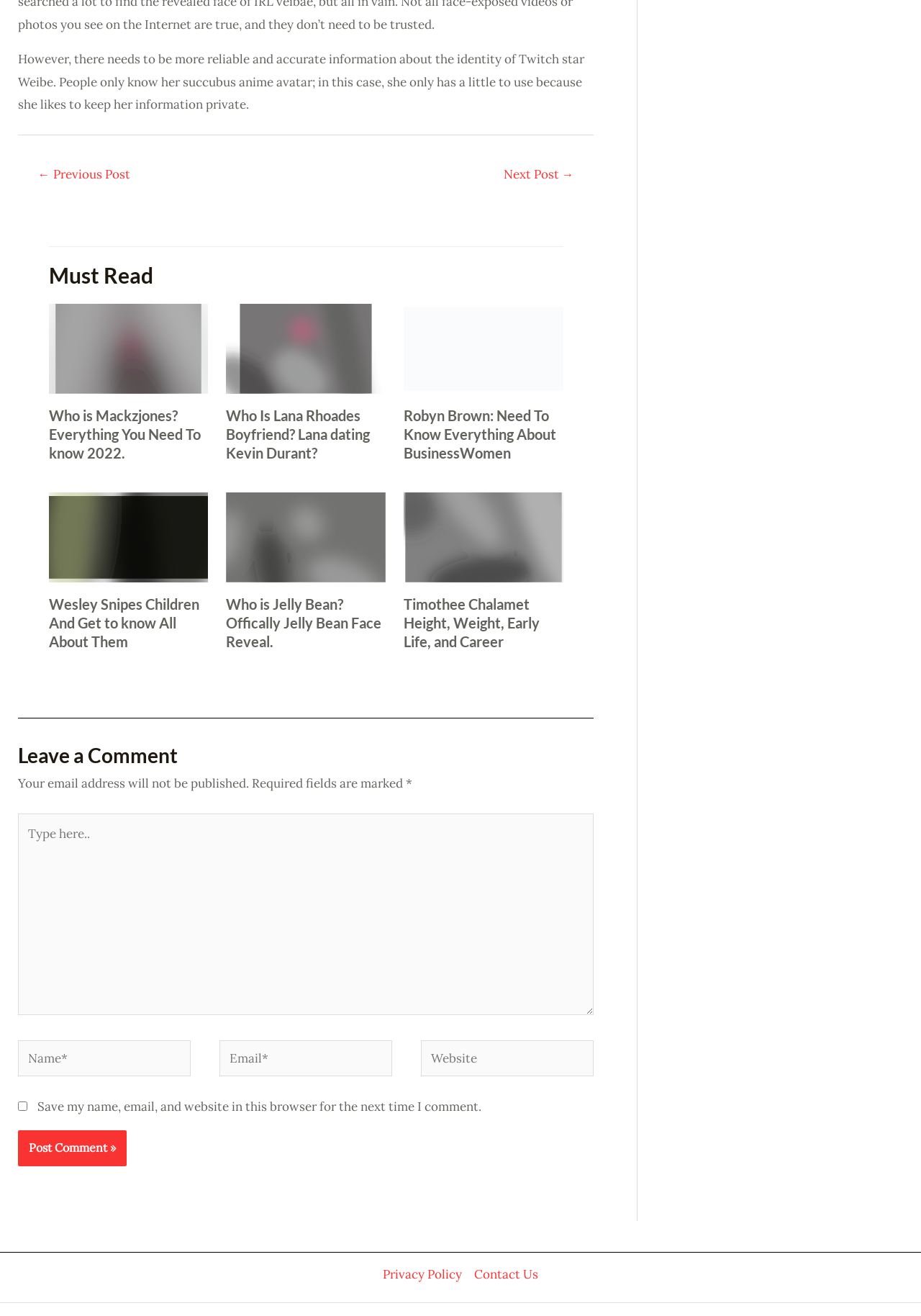Given the description of a UI element: "name="submit" value="Post Comment »"", identify the bounding box coordinates of the matching element in the webpage screenshot.

[0.02, 0.859, 0.138, 0.886]